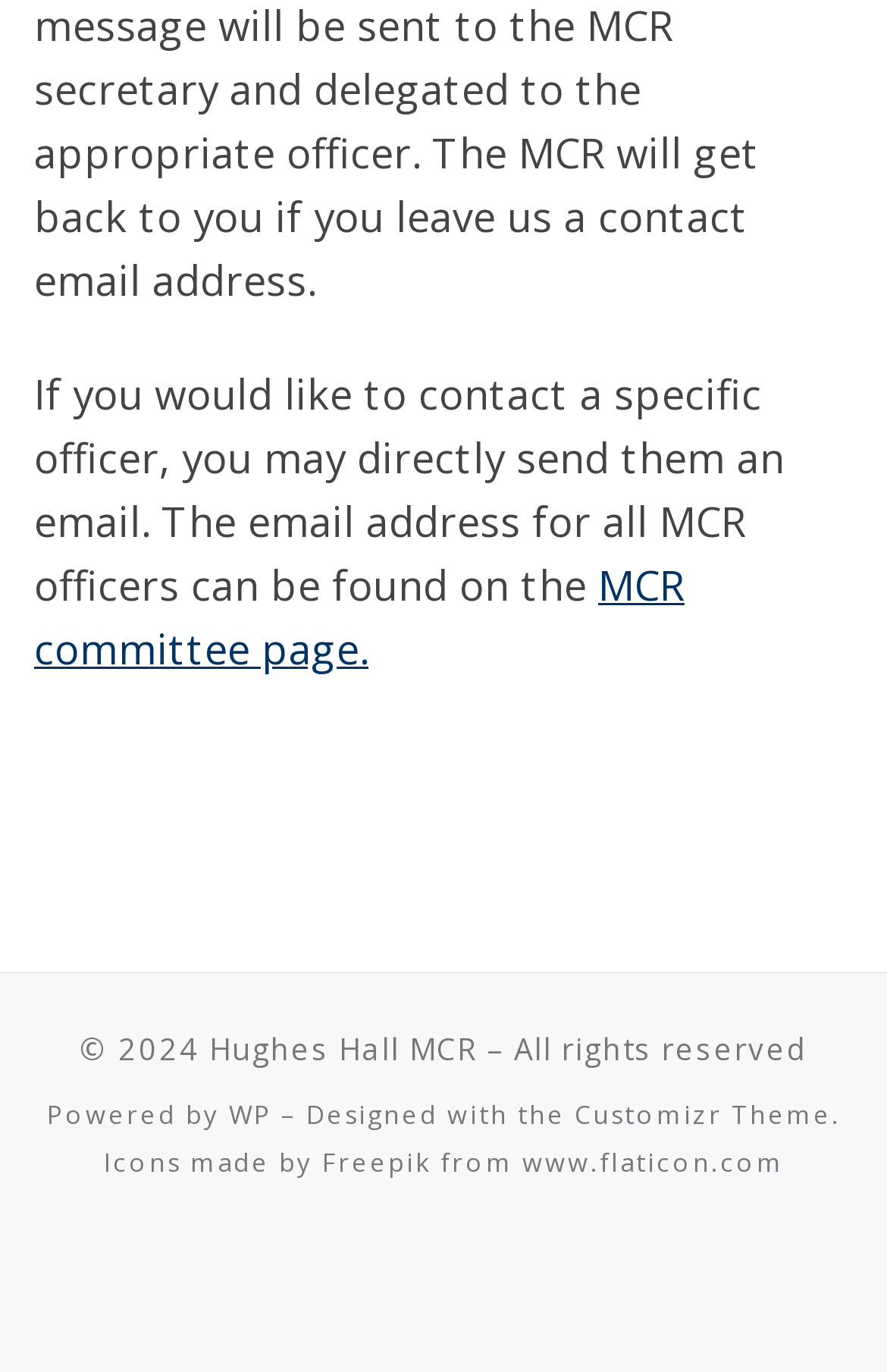Locate the bounding box of the UI element described in the following text: "MCR committee page.".

[0.038, 0.406, 0.772, 0.493]